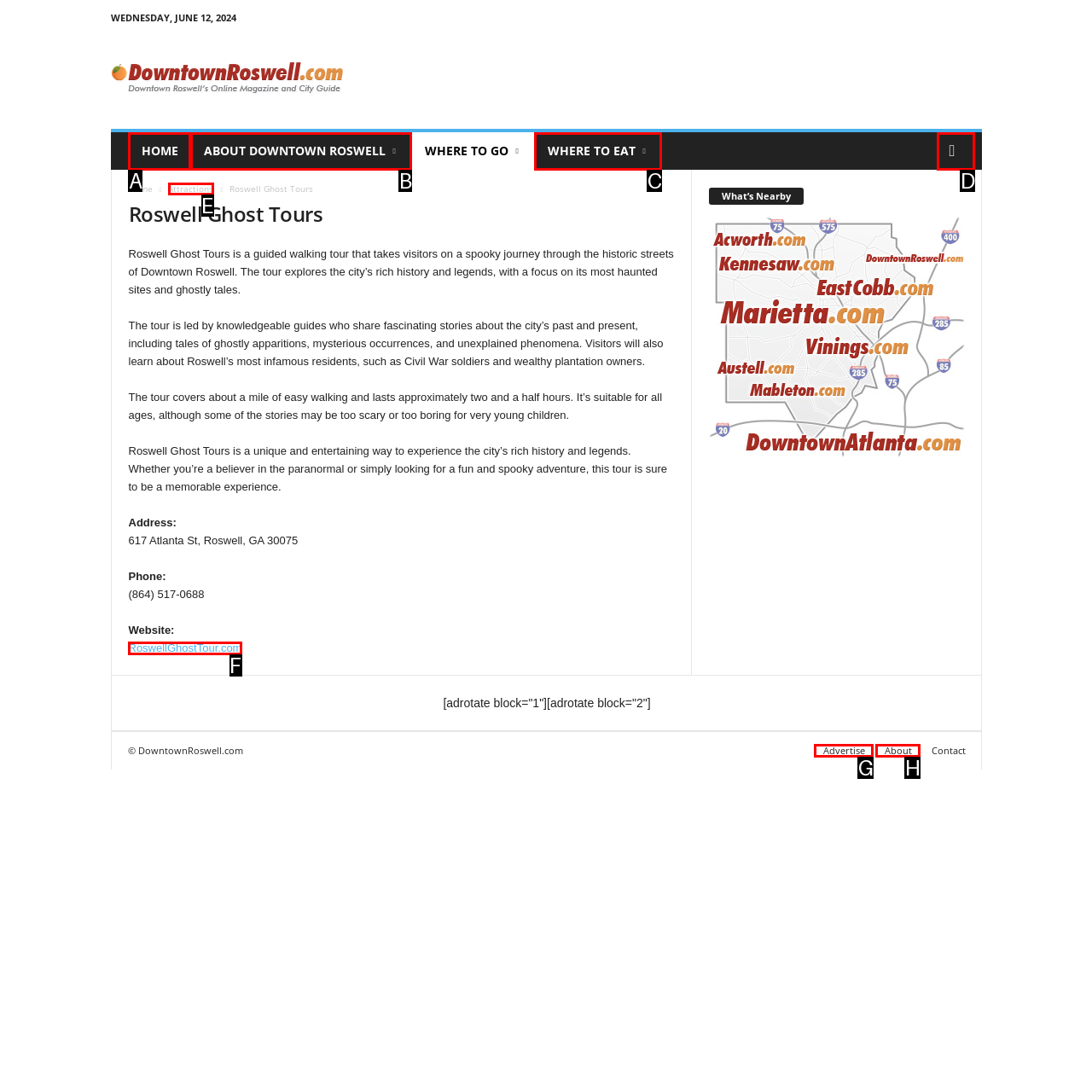Identify the letter that best matches this UI element description: aria-label="search icon"
Answer with the letter from the given options.

D